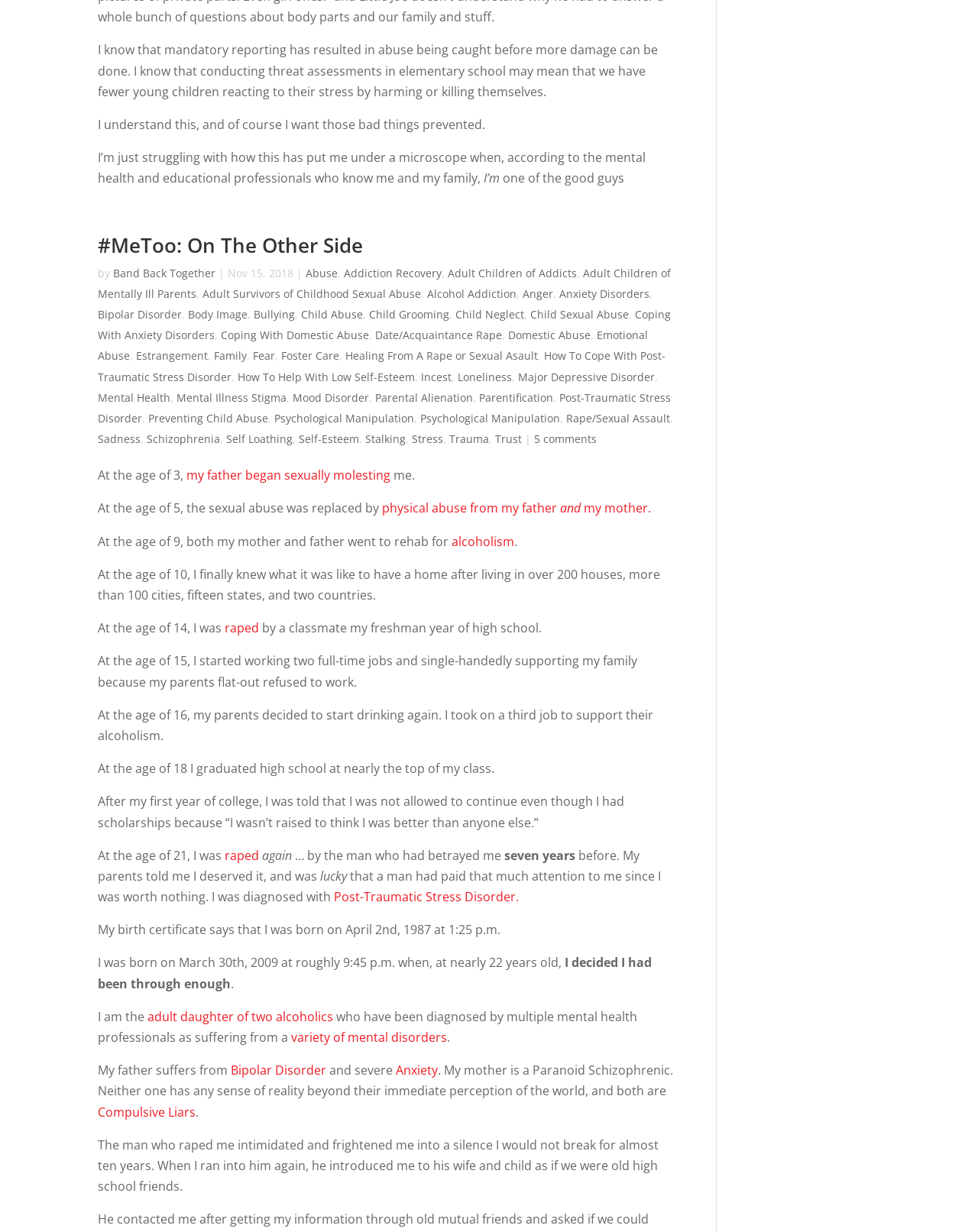Please identify the bounding box coordinates of where to click in order to follow the instruction: "Read the article by 'Band Back Together'".

[0.116, 0.215, 0.22, 0.227]